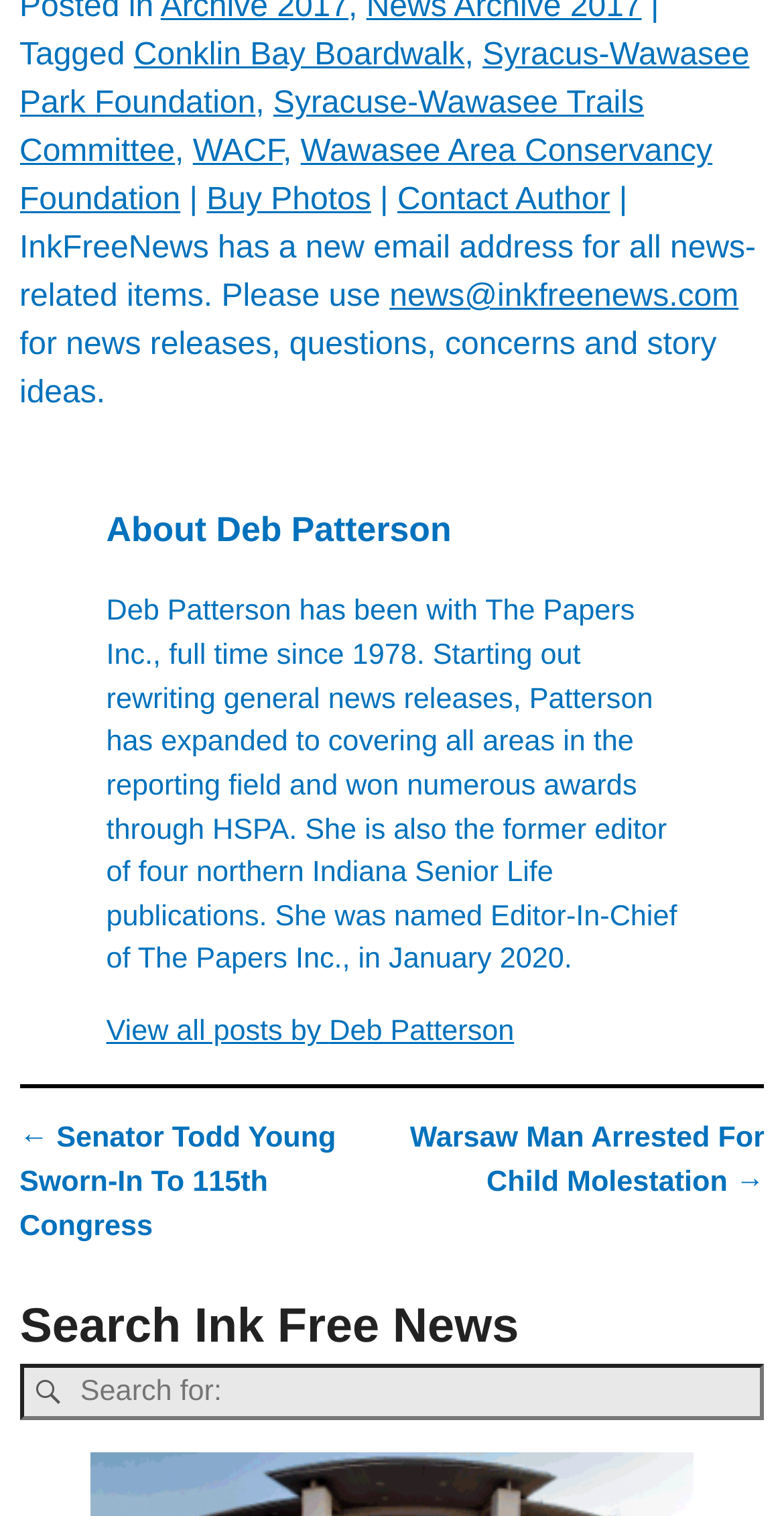What is the purpose of the search box?
Answer with a single word or short phrase according to what you see in the image.

To search Ink Free News